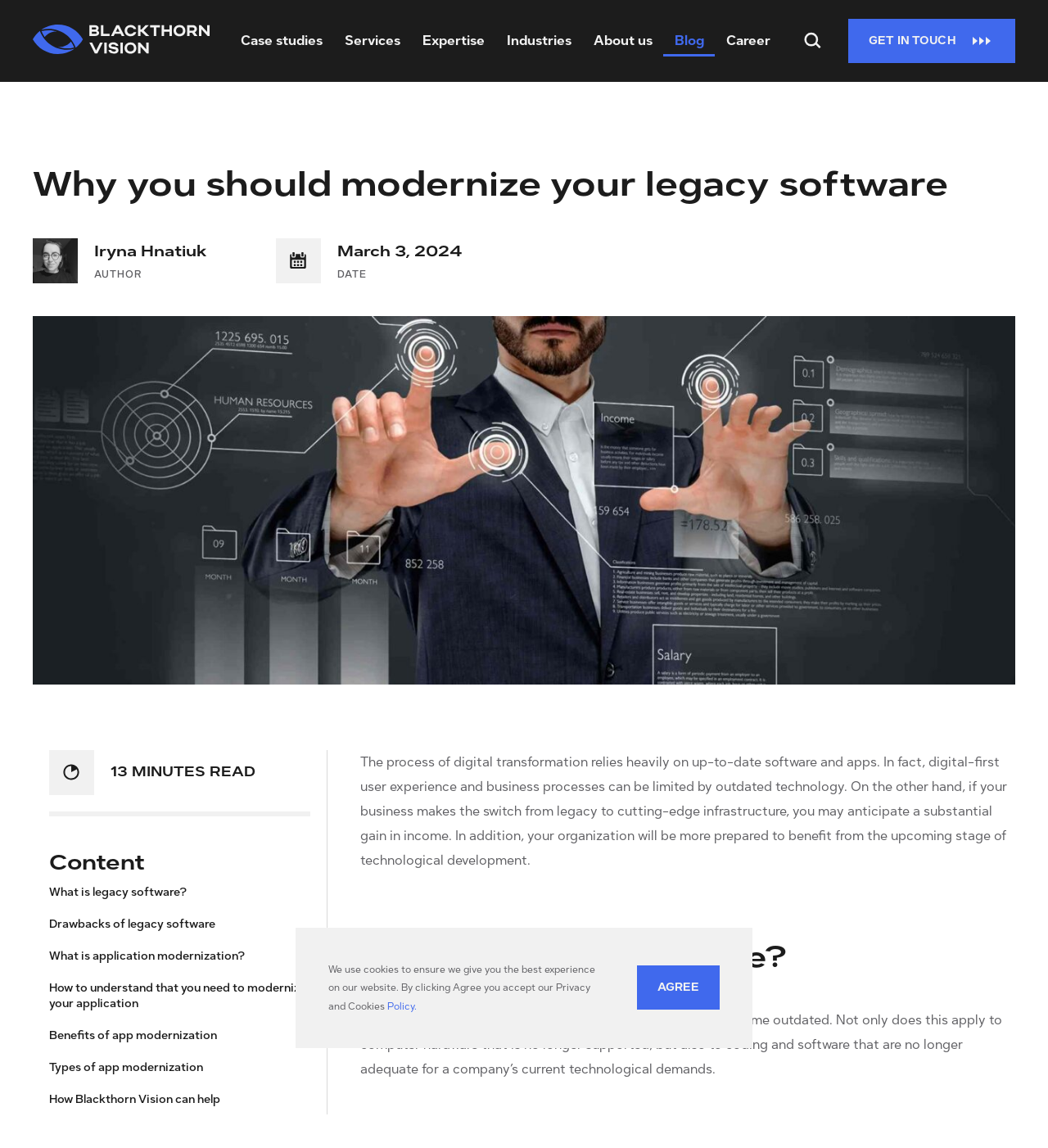Calculate the bounding box coordinates of the UI element given the description: "Case studies".

[0.219, 0.029, 0.318, 0.042]